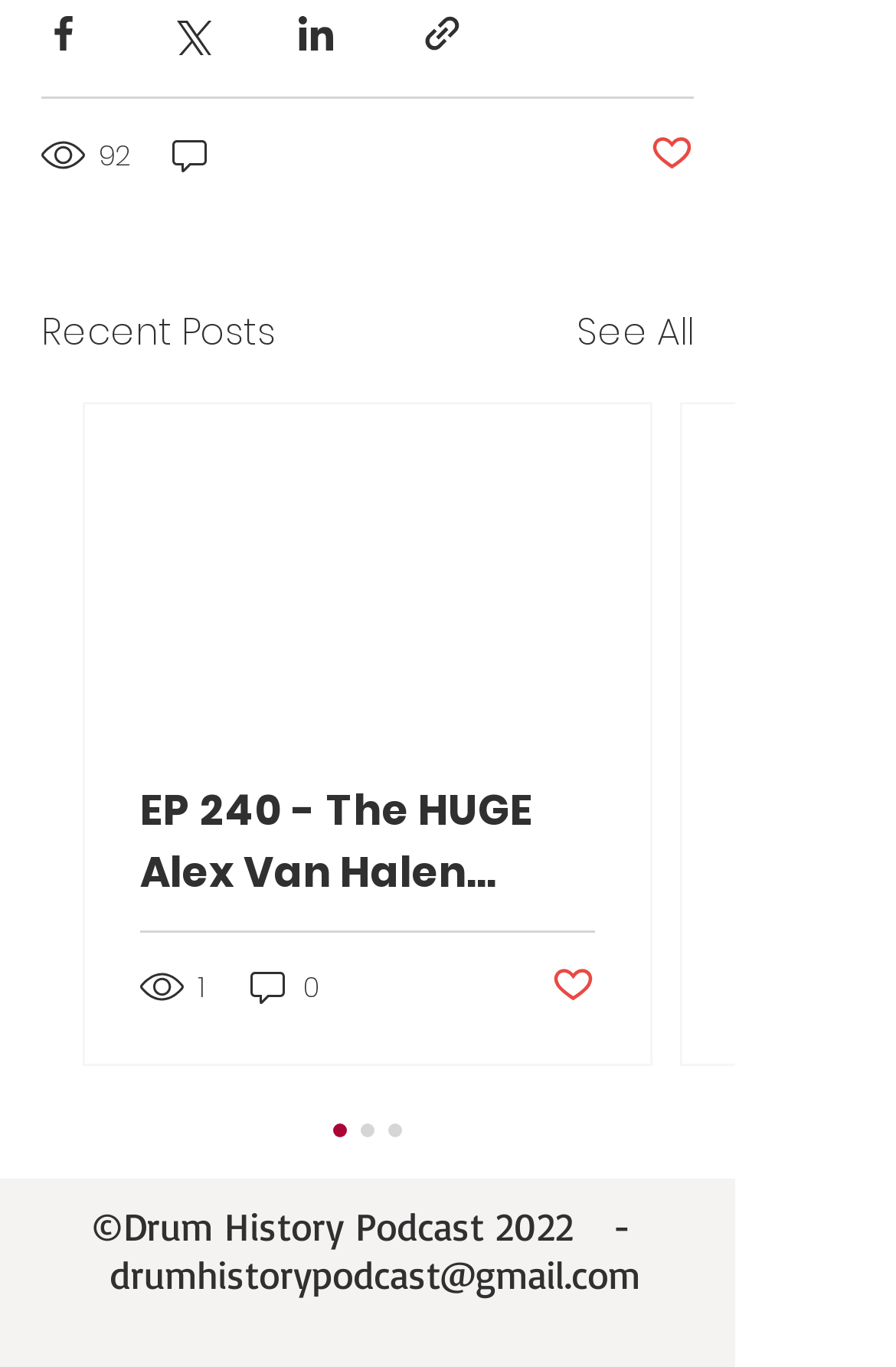Provide a brief response in the form of a single word or phrase:
What is the email address mentioned at the bottom of the page?

drumhistorypodcast@gmail.com